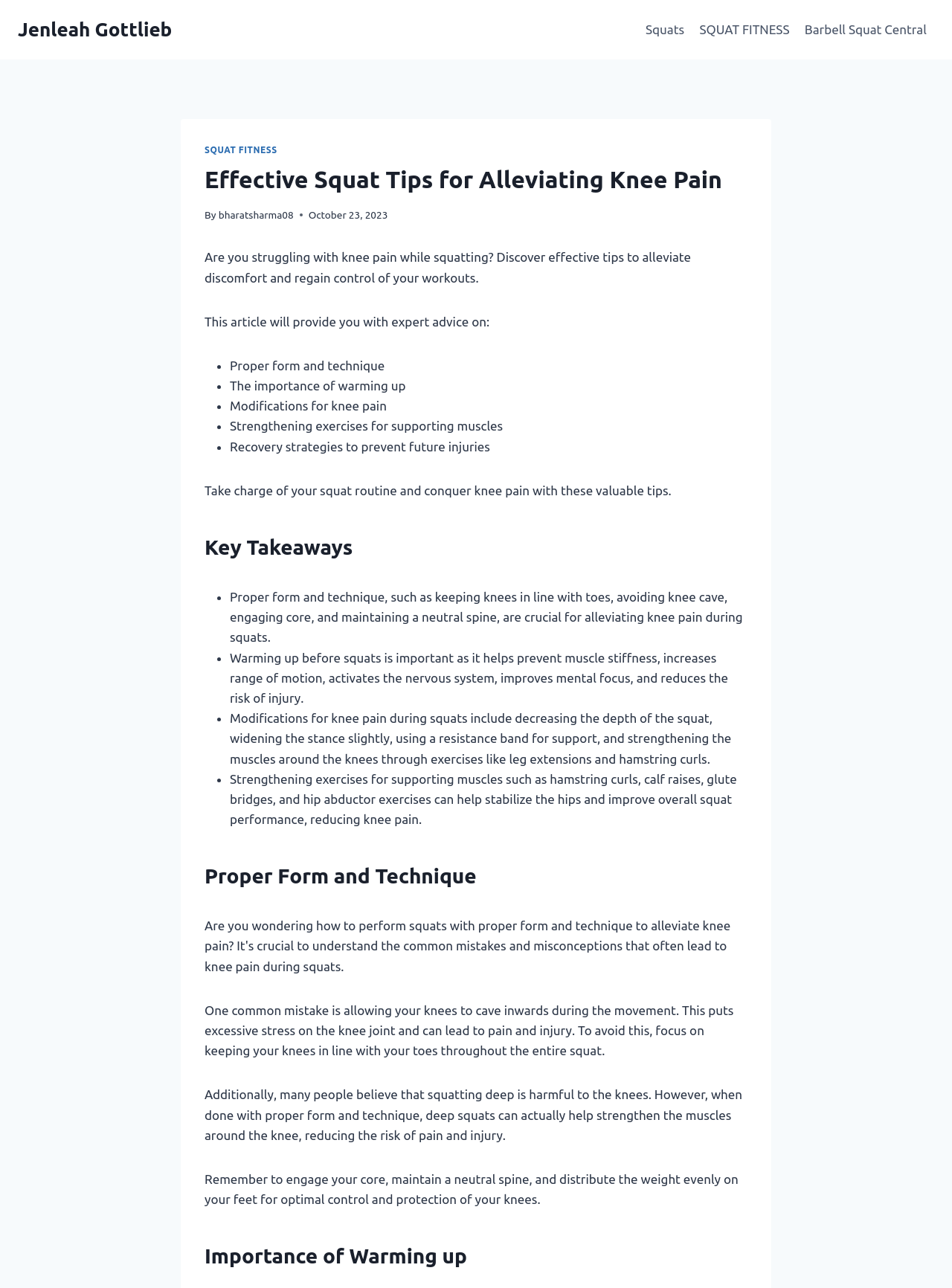Based on the element description: "Jenleah Gottlieb", identify the UI element and provide its bounding box coordinates. Use four float numbers between 0 and 1, [left, top, right, bottom].

[0.019, 0.014, 0.181, 0.032]